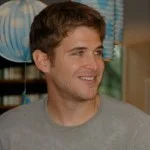What is the likely topic of discussion associated with the individual? Examine the screenshot and reply using just one word or a brief phrase.

SEO and digital marketing